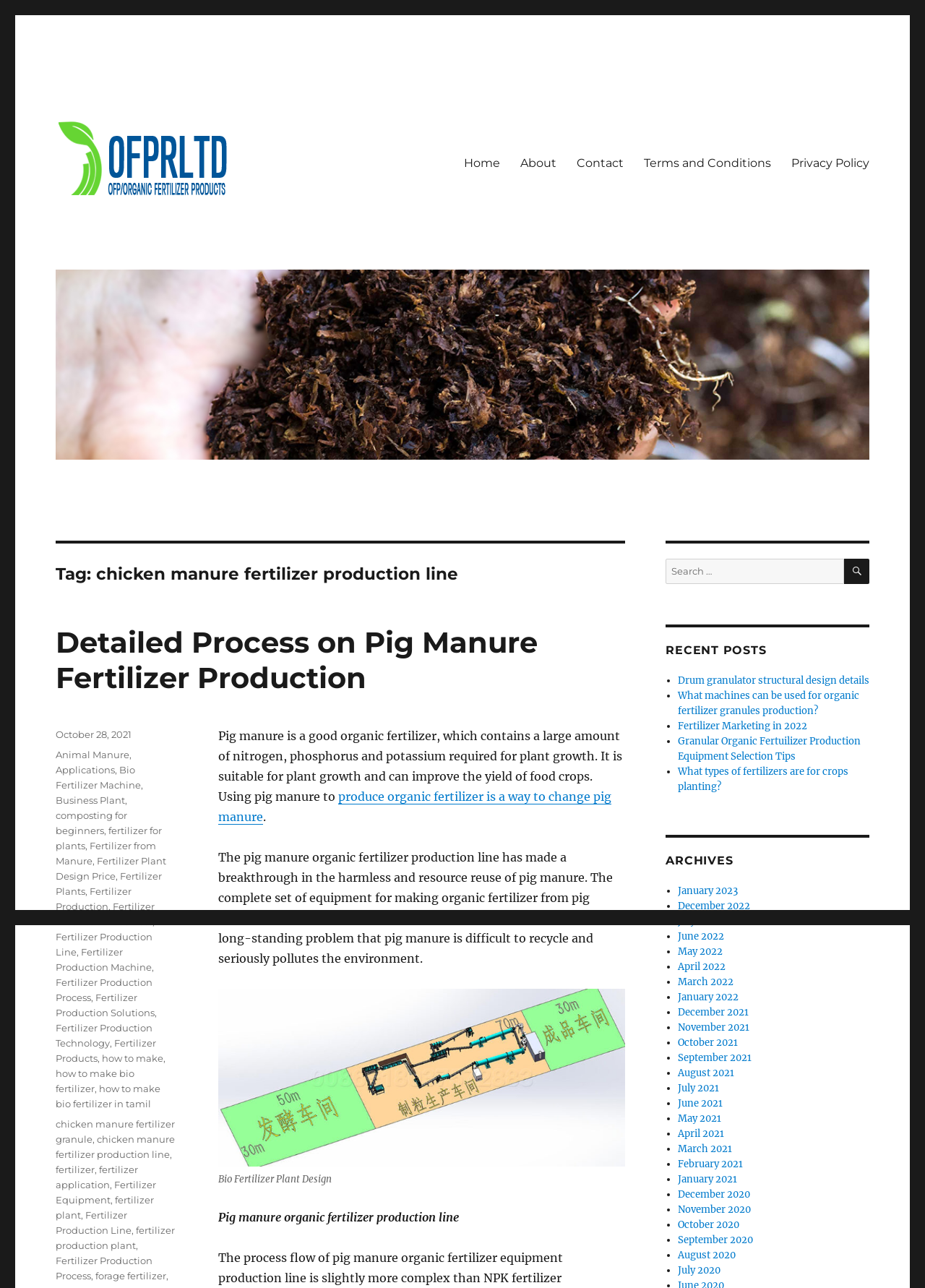What is the purpose of pig manure?
Using the image as a reference, answer the question in detail.

According to the text 'Using pig manure to produce organic fertilizer is a way to change pig manure.', I can conclude that the purpose of pig manure is to produce organic fertilizer.